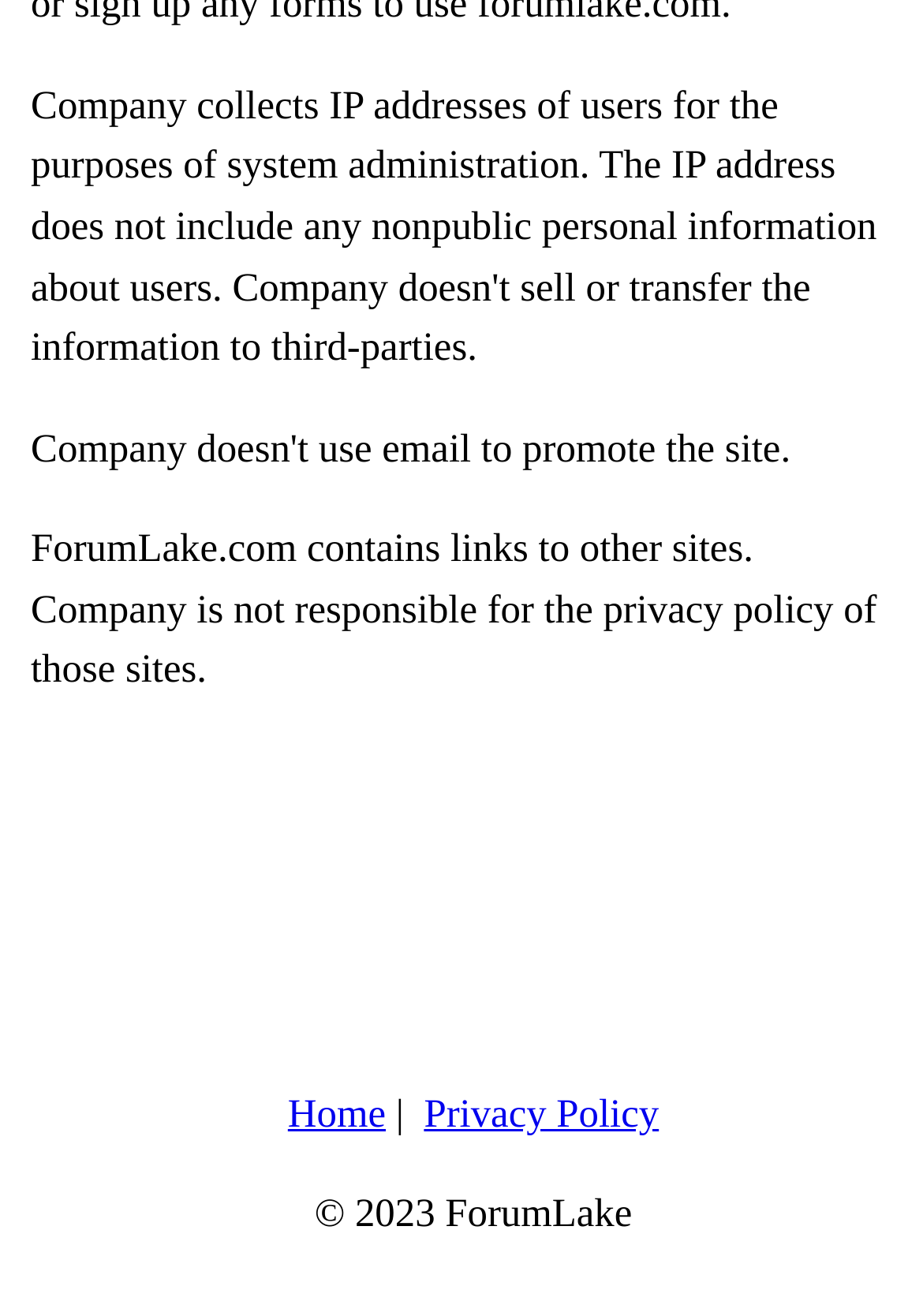Determine the bounding box coordinates (top-left x, top-left y, bottom-right x, bottom-right y) of the UI element described in the following text: Home

[0.312, 0.829, 0.418, 0.863]